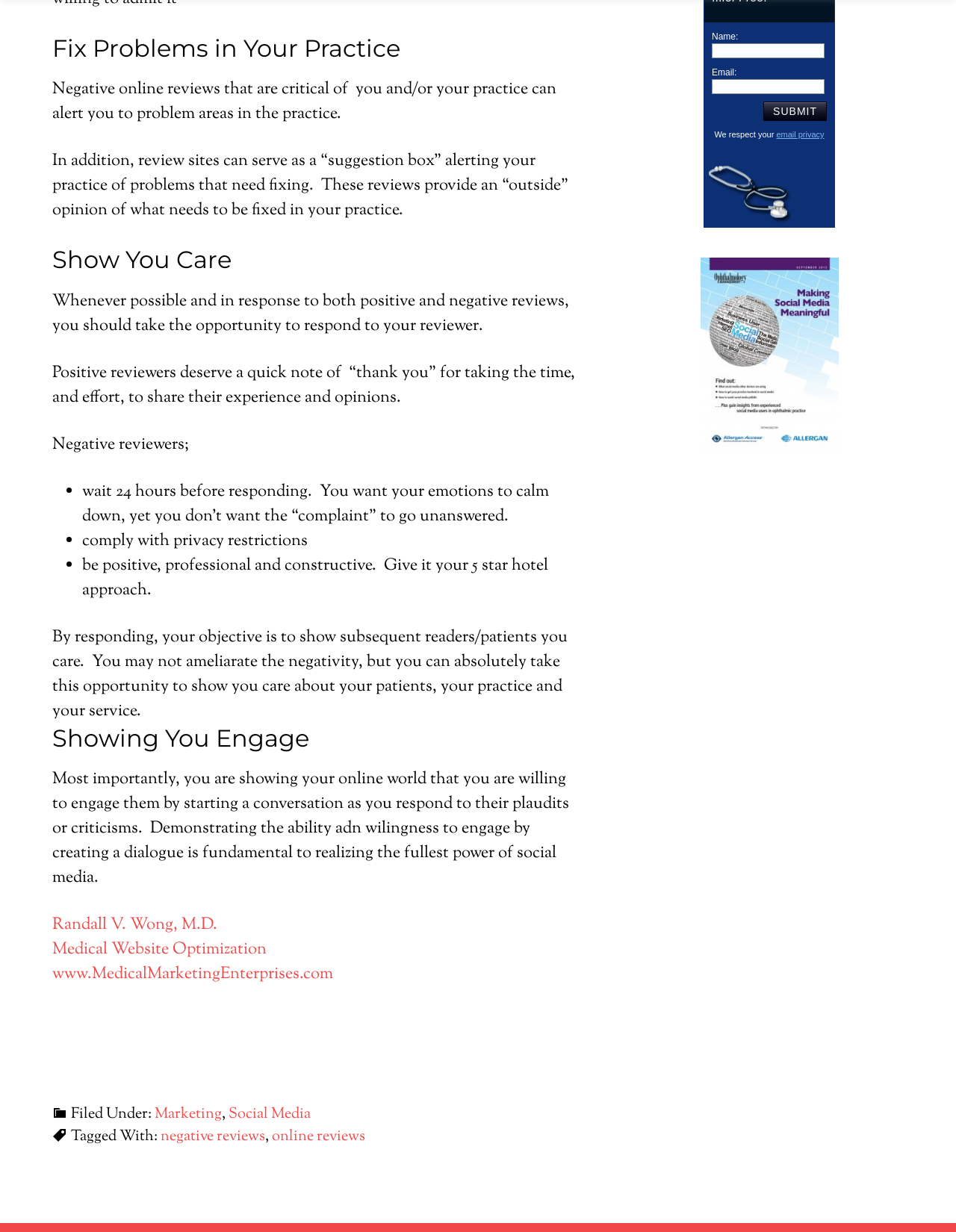Find and provide the bounding box coordinates for the UI element described here: "online reviews". The coordinates should be given as four float numbers between 0 and 1: [left, top, right, bottom].

[0.284, 0.914, 0.382, 0.931]